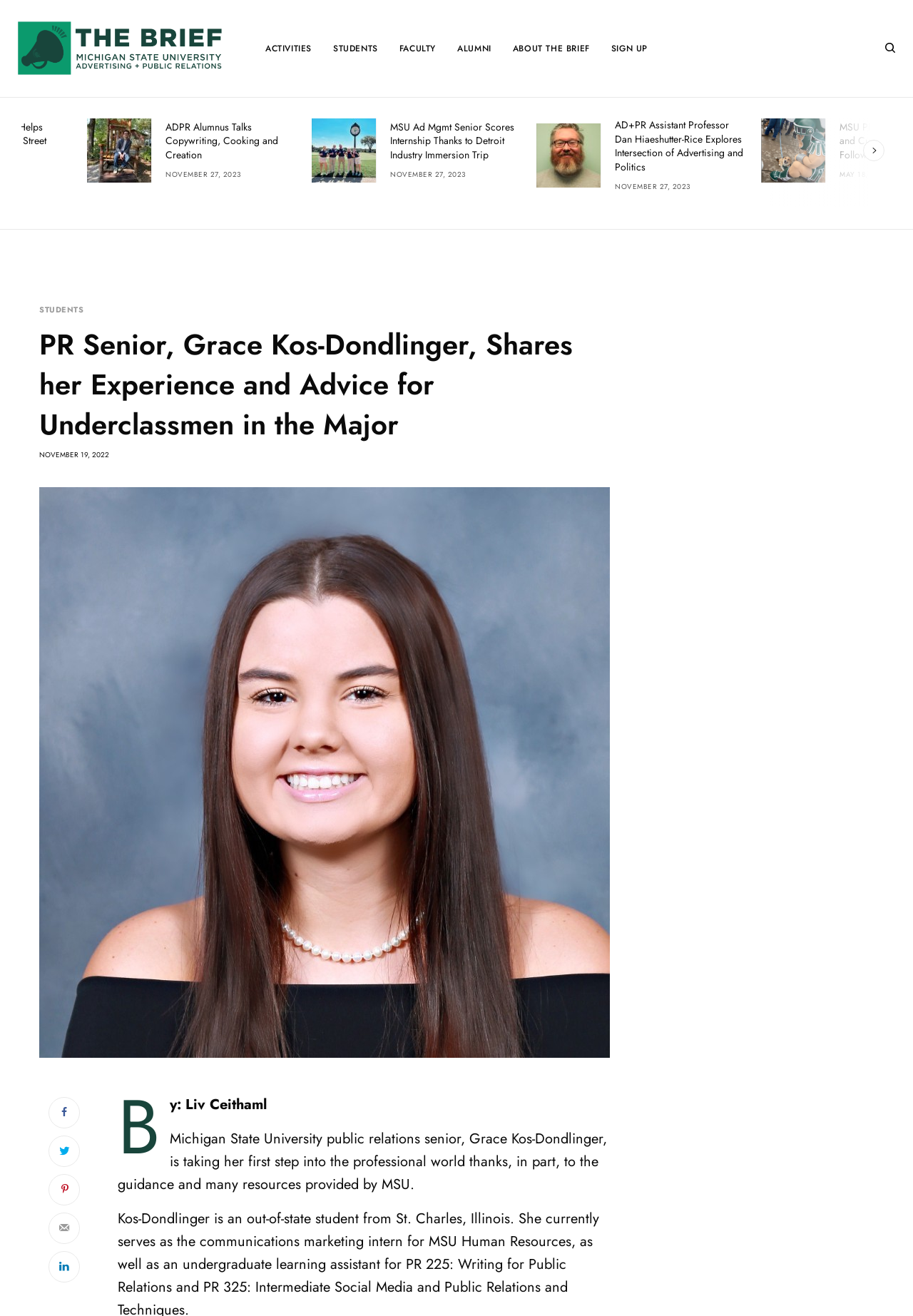Determine the bounding box of the UI component based on this description: "alt="Photo of woman smiling"". The bounding box coordinates should be four float values between 0 and 1, i.e., [left, top, right, bottom].

[0.27, 0.09, 0.34, 0.139]